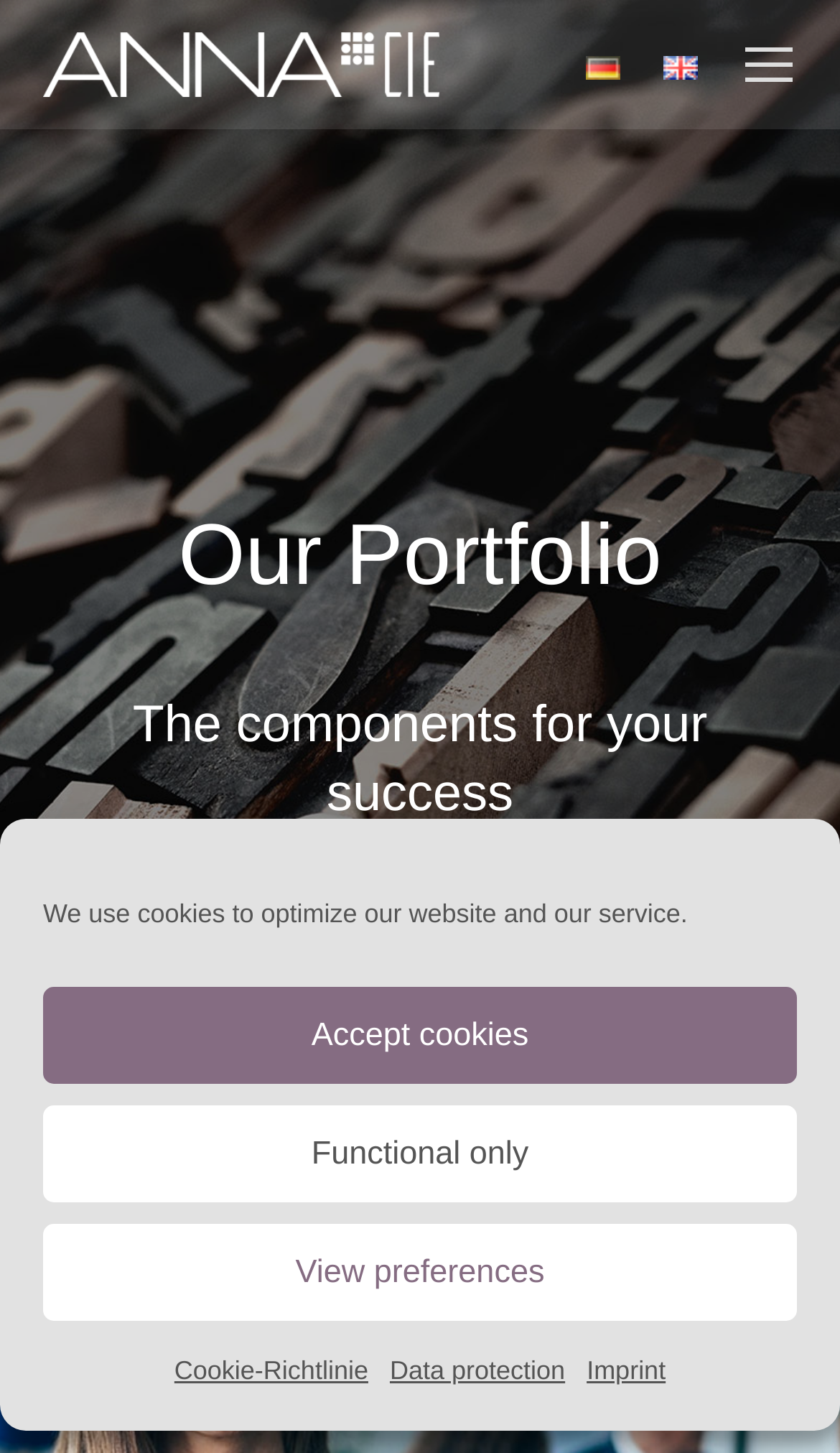Pinpoint the bounding box coordinates of the clickable area necessary to execute the following instruction: "Go to top of the page". The coordinates should be given as four float numbers between 0 and 1, namely [left, top, right, bottom].

[0.872, 0.911, 0.974, 0.97]